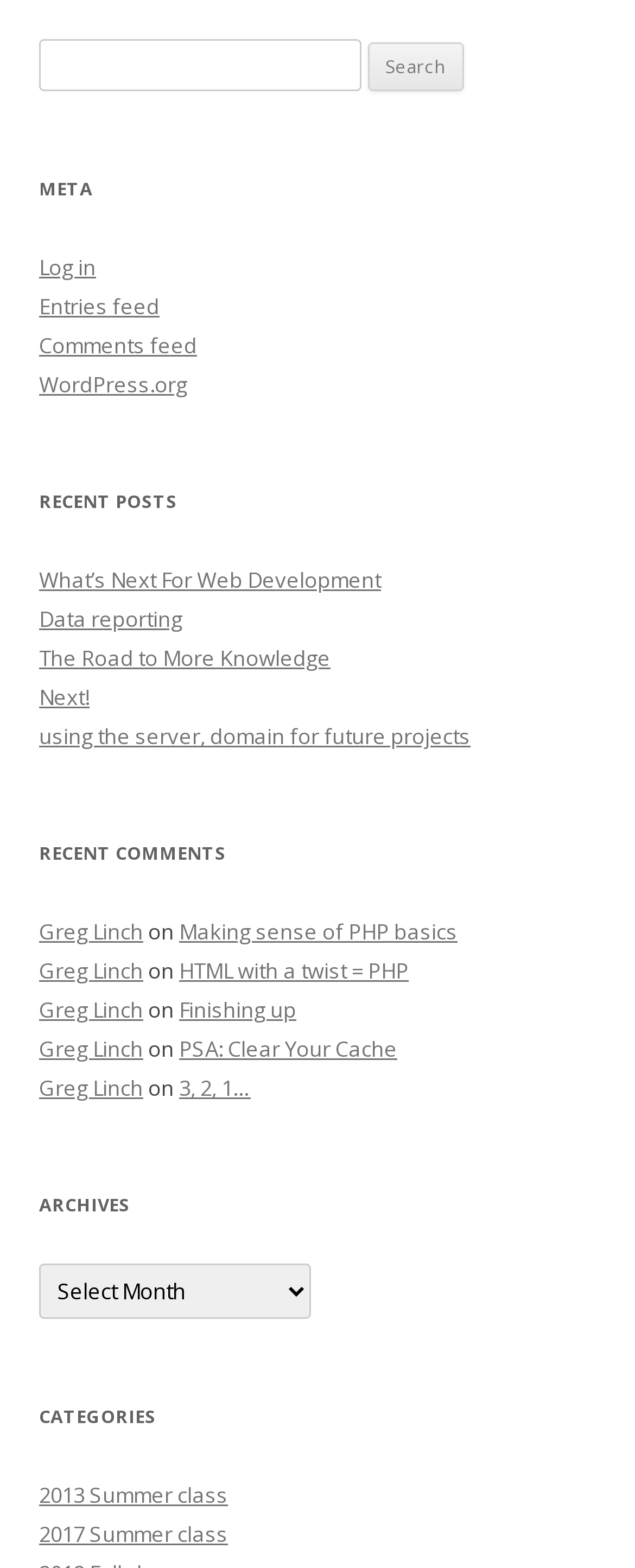Please identify the bounding box coordinates of the element I need to click to follow this instruction: "View category '2013 Summer class'".

[0.062, 0.944, 0.359, 0.963]